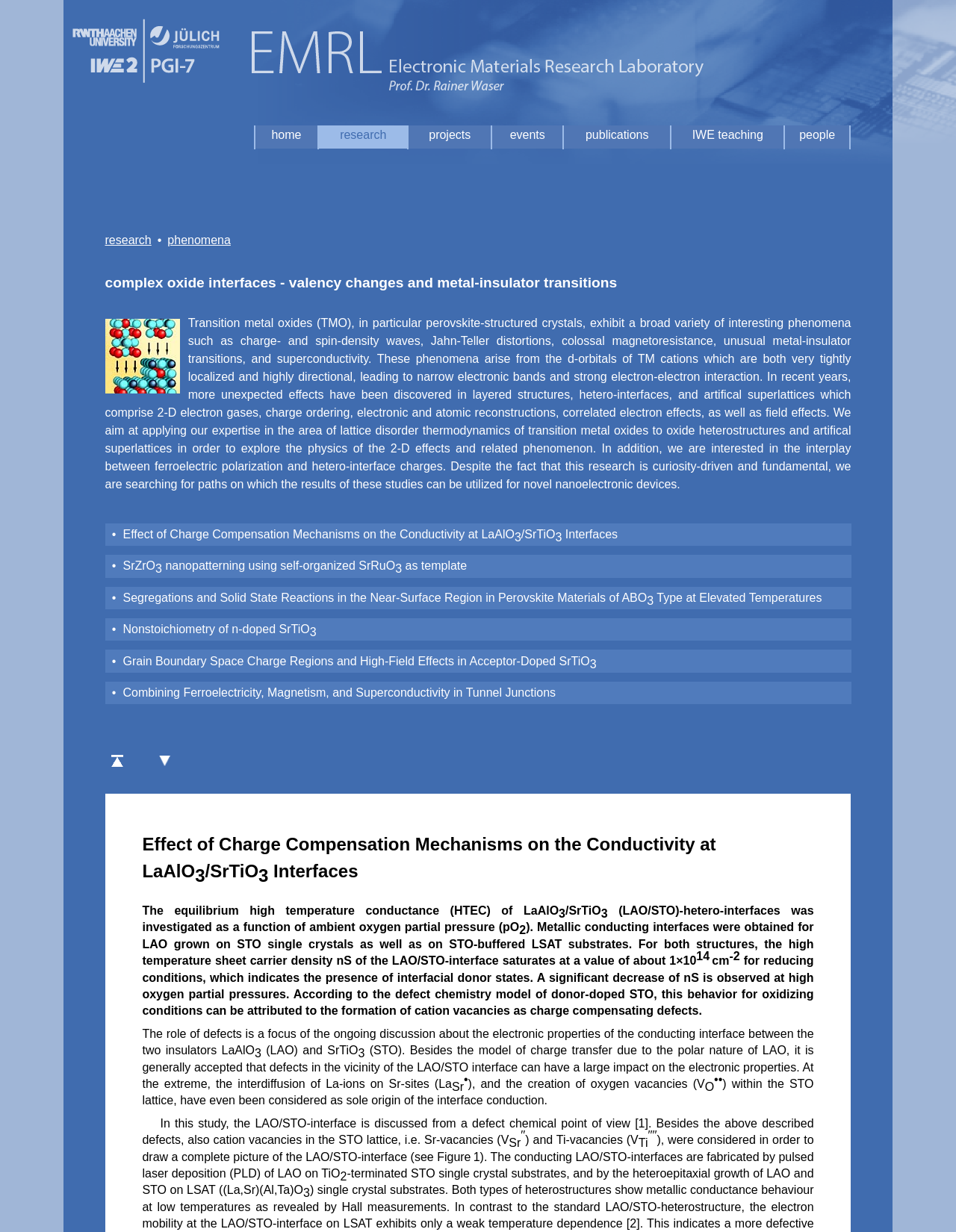Please specify the bounding box coordinates of the clickable region necessary for completing the following instruction: "Visit the 'THE LAB' page". The coordinates must consist of four float numbers between 0 and 1, i.e., [left, top, right, bottom].

None